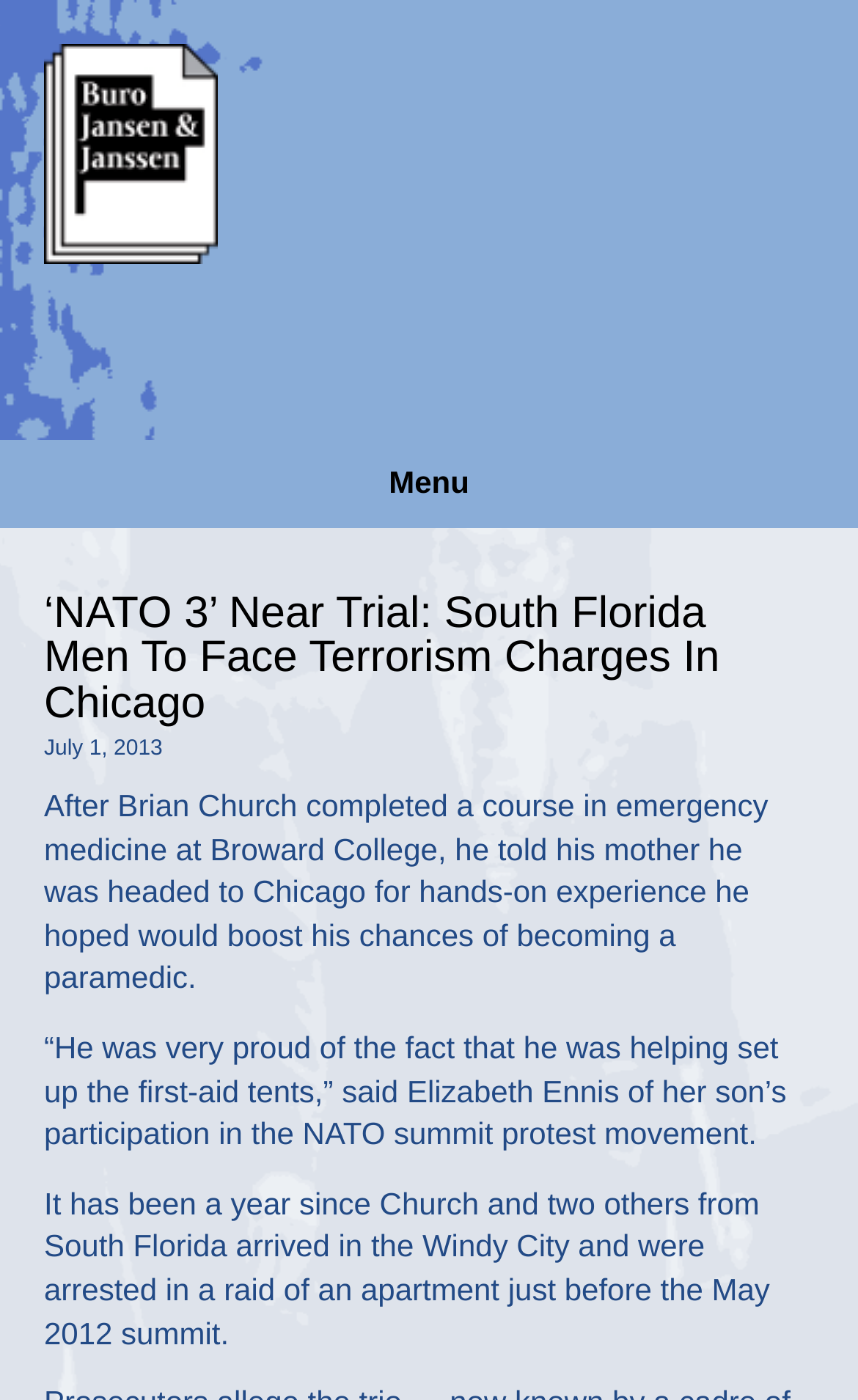Write an exhaustive caption that covers the webpage's main aspects.

The webpage is about Buro Jansen & Janssen, with a prominent link at the top left corner, accompanied by a small image above it. To the right of the image, there is a "Menu" text. Below the link, there is a news article with a headline "‘NATO 3’ Near Trial: South Florida Men To Face Terrorism Charges In Chicago" that spans almost the entire width of the page. 

The article is dated July 1, 2013, which is displayed below the headline. The article's content is divided into three paragraphs. The first paragraph describes Brian Church's experience in emergency medicine at Broward College and his plans to gain hands-on experience in Chicago. The second paragraph quotes Elizabeth Ennis, Brian's mother, talking about her son's participation in the NATO summit protest movement. The third paragraph mentions the arrest of Church and two others from South Florida in May 2012.